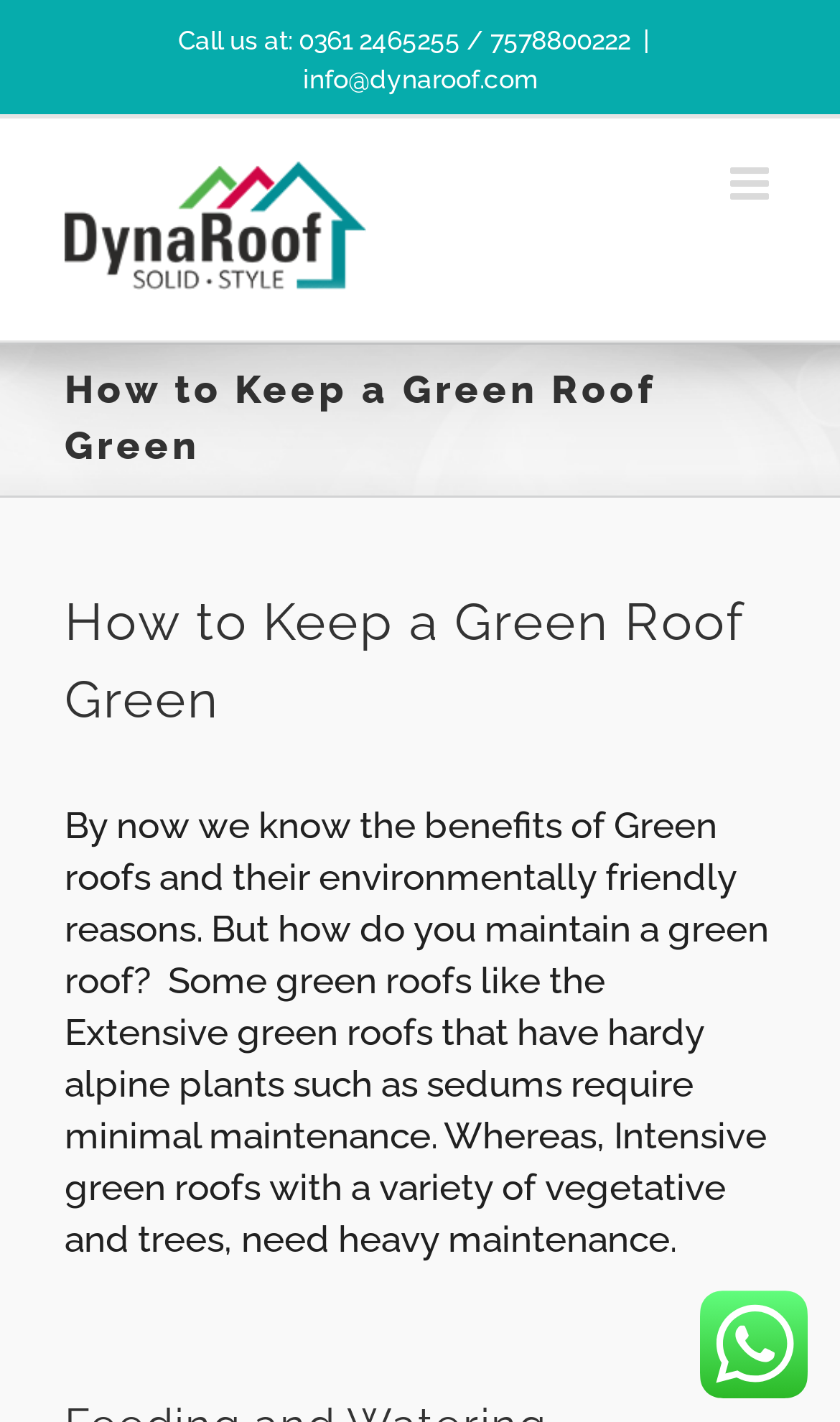What is the phone number to call for DynaRoof Roofing Solutions?
Answer the question with a single word or phrase, referring to the image.

0361 2465255 / 7578800222